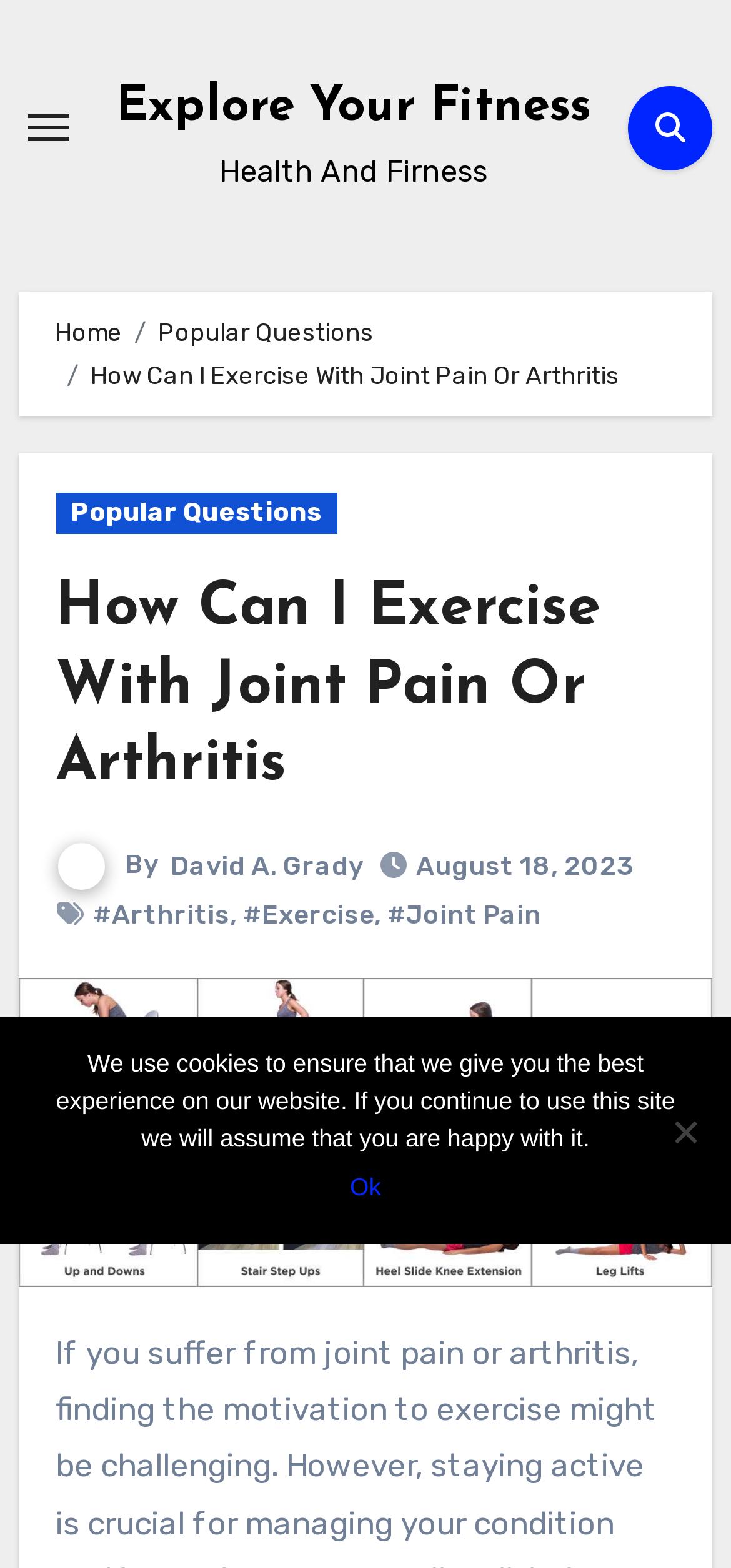Find the bounding box coordinates of the clickable region needed to perform the following instruction: "Go to home page". The coordinates should be provided as four float numbers between 0 and 1, i.e., [left, top, right, bottom].

[0.075, 0.203, 0.167, 0.221]